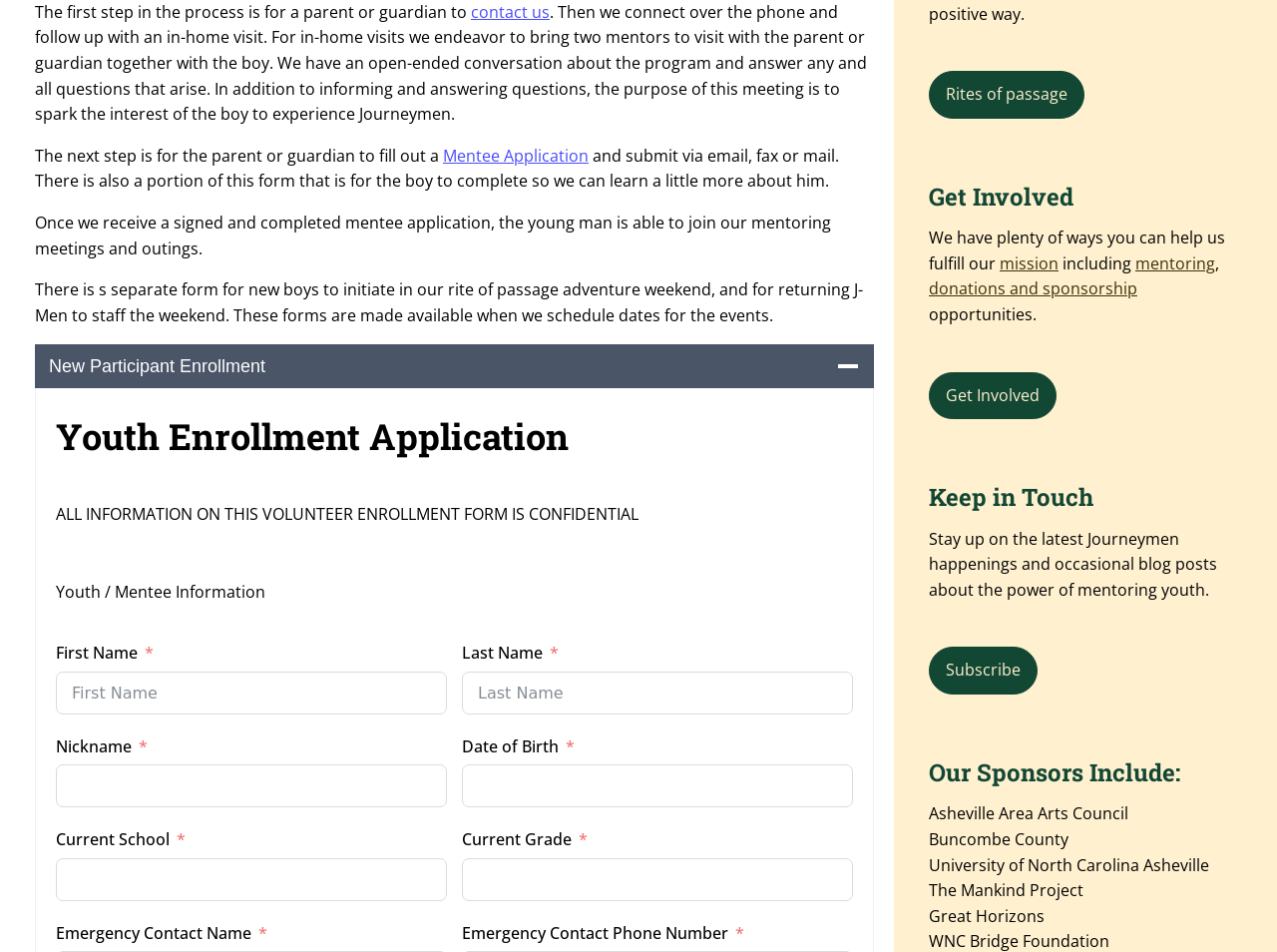Please specify the bounding box coordinates in the format (top-left x, top-left y, bottom-right x, bottom-right y), with all values as floating point numbers between 0 and 1. Identify the bounding box of the UI element described by: contact us

[0.369, 0.001, 0.43, 0.024]